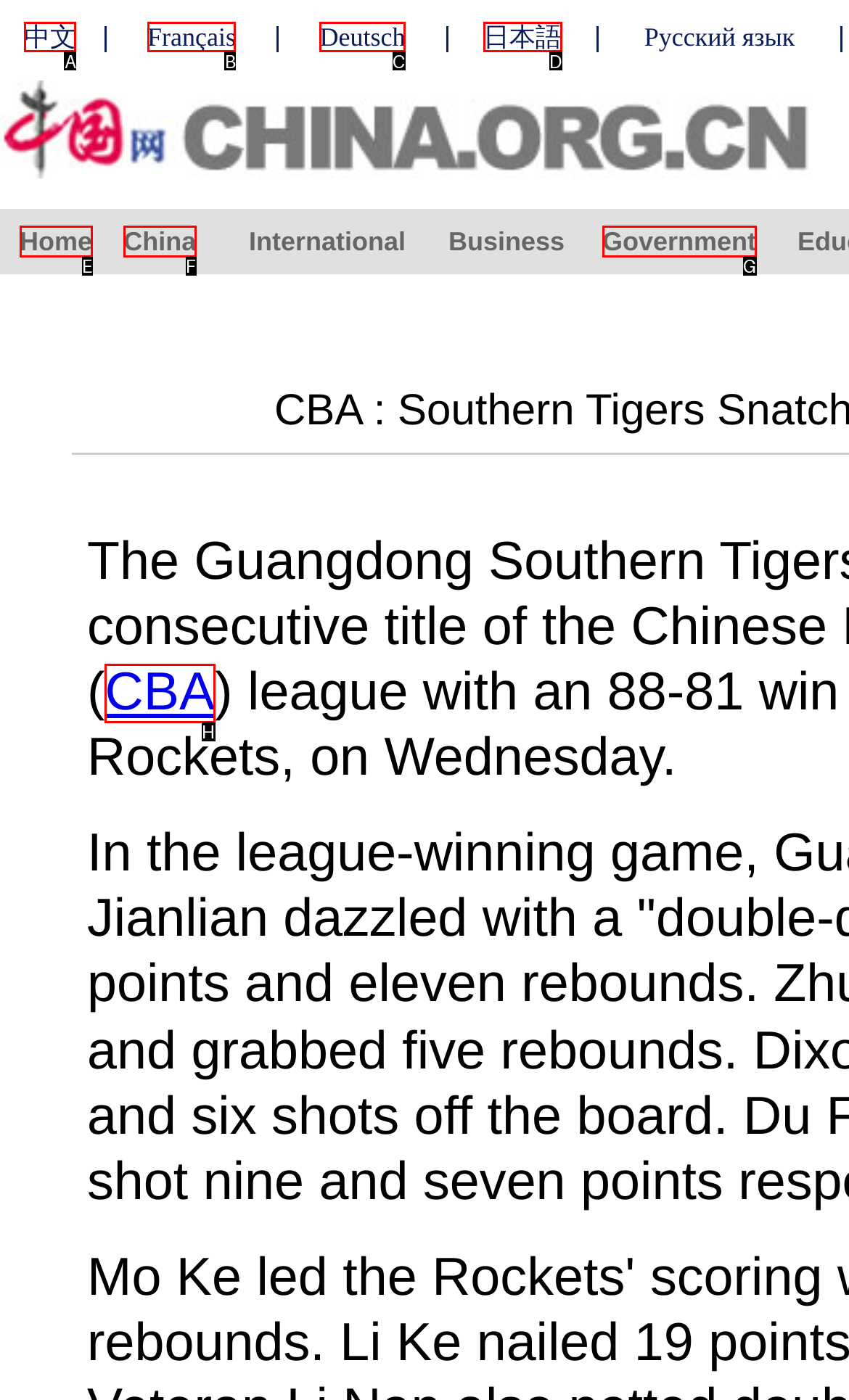Select the letter that corresponds to the UI element described as: Home
Answer by providing the letter from the given choices.

E